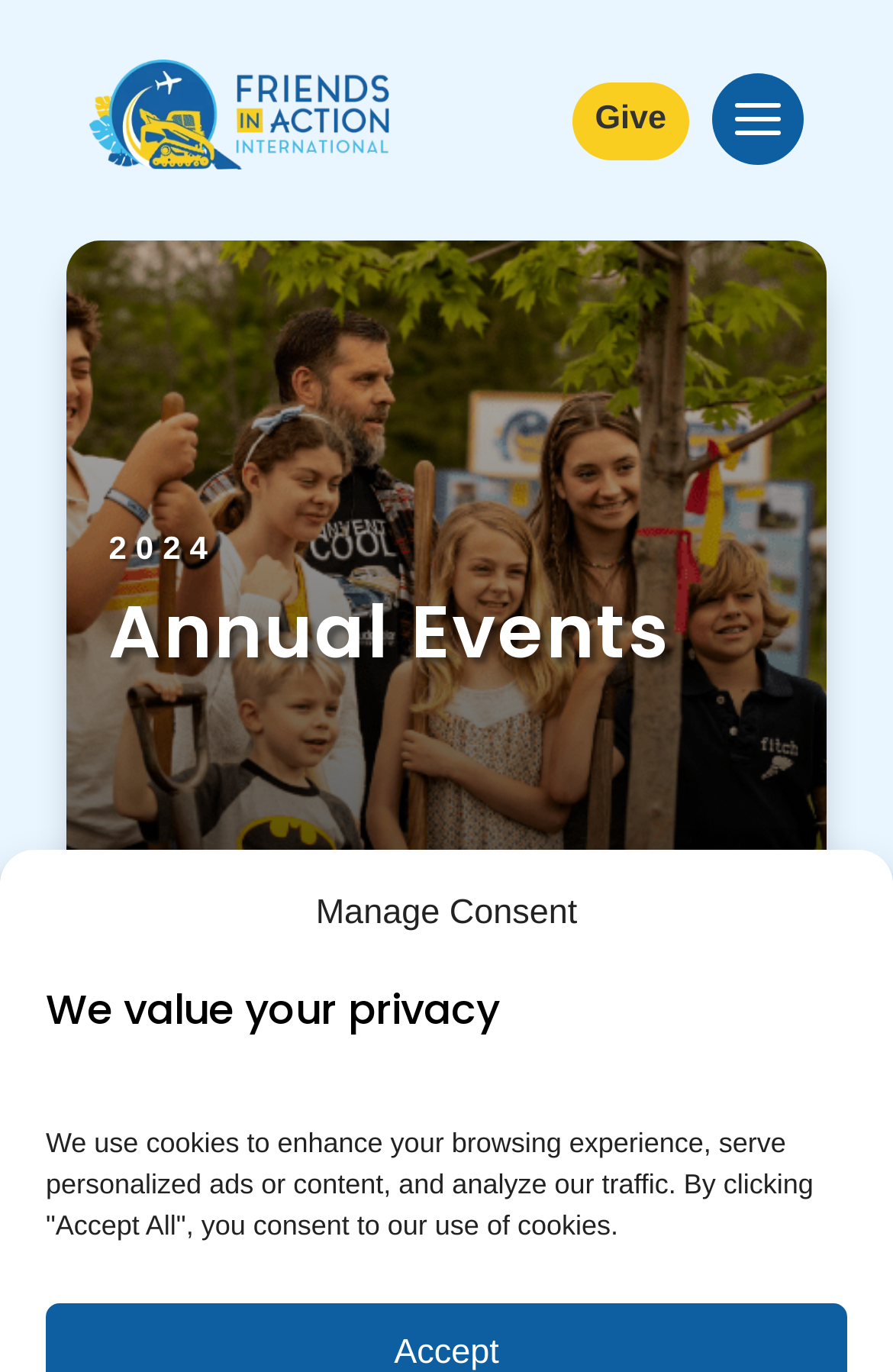Please determine the bounding box coordinates, formatted as (top-left x, top-left y, bottom-right x, bottom-right y), with all values as floating point numbers between 0 and 1. Identify the bounding box of the region described as: Give

[0.641, 0.06, 0.772, 0.116]